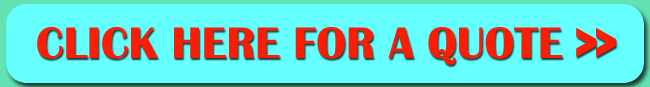Provide a brief response using a word or short phrase to this question:
What is the purpose of the button?

To request a quote